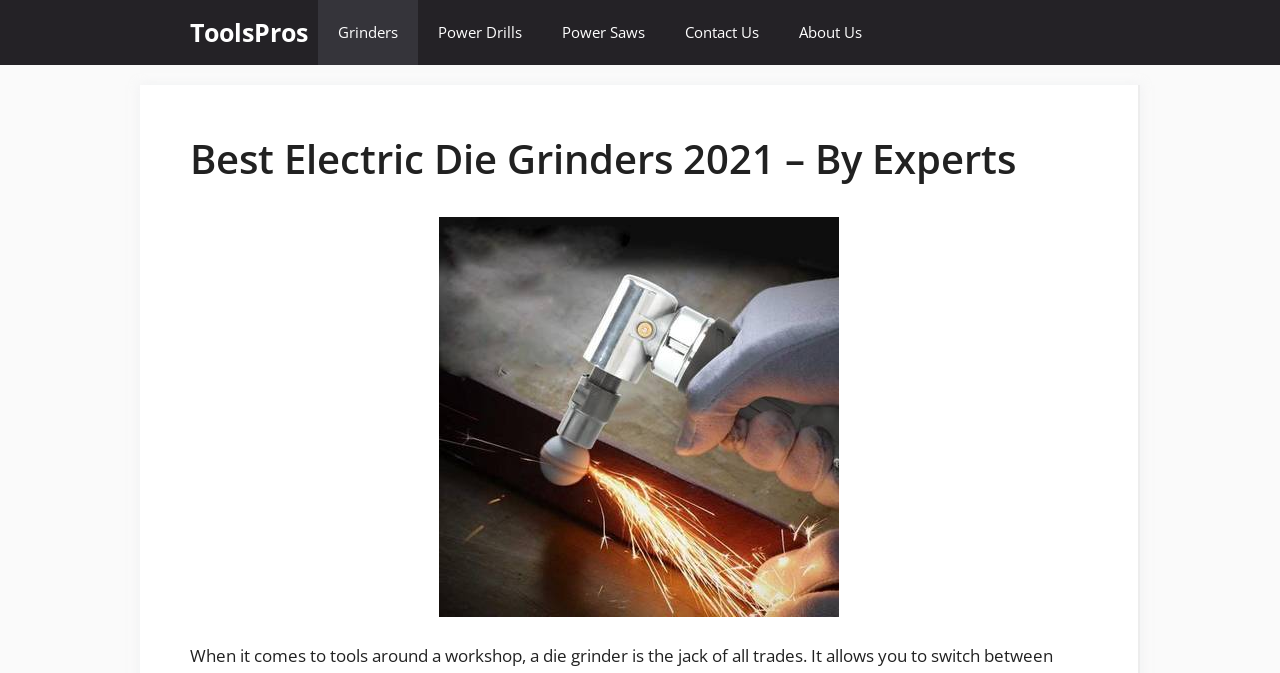What is the theme of the webpage?
Based on the image, please offer an in-depth response to the question.

I inferred the answer by analyzing the overall structure and content of the webpage, which suggests that the webpage is focused on discussing tools and equipment, specifically die grinders and other related tools.